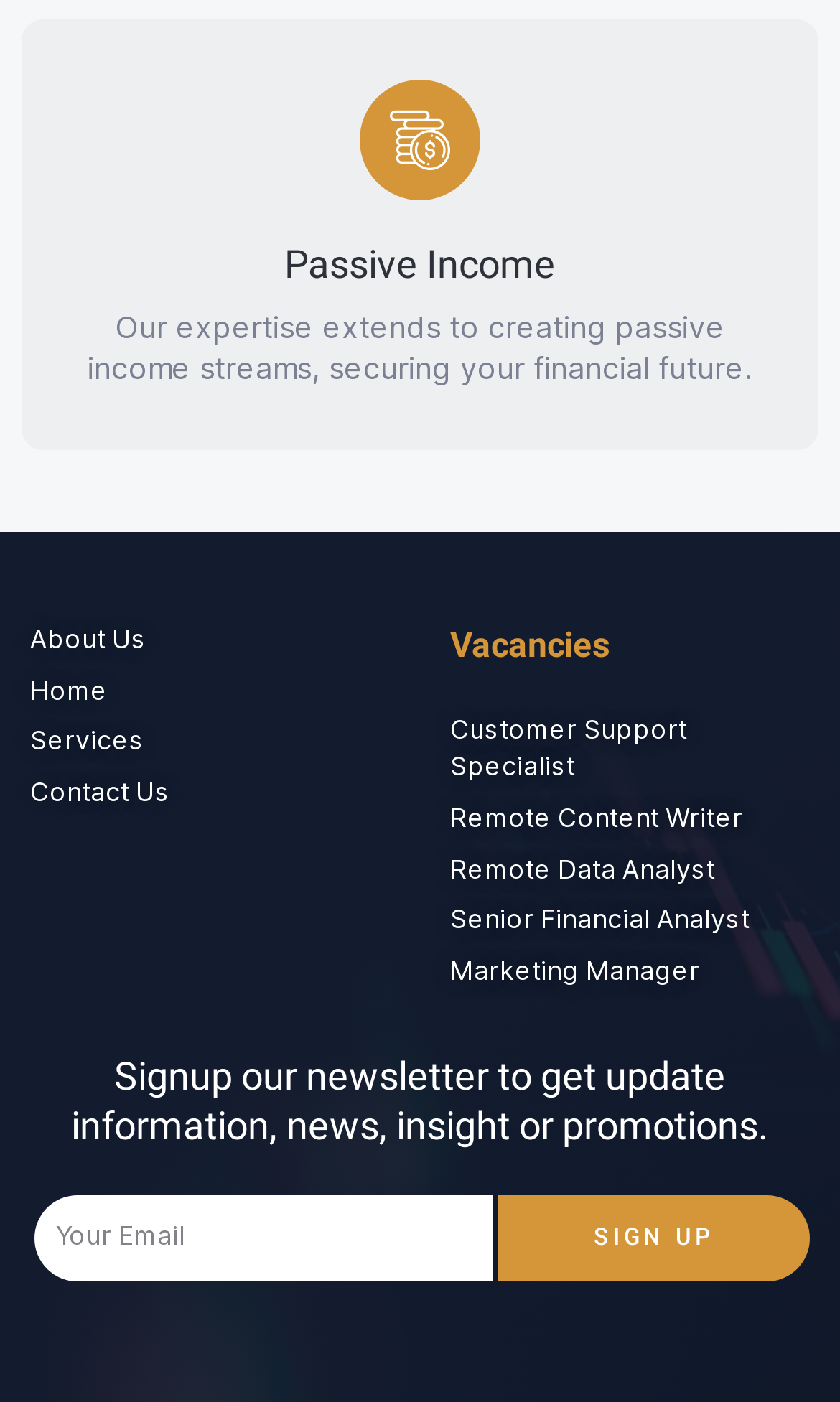Find and specify the bounding box coordinates that correspond to the clickable region for the instruction: "View Services".

[0.036, 0.517, 0.464, 0.543]